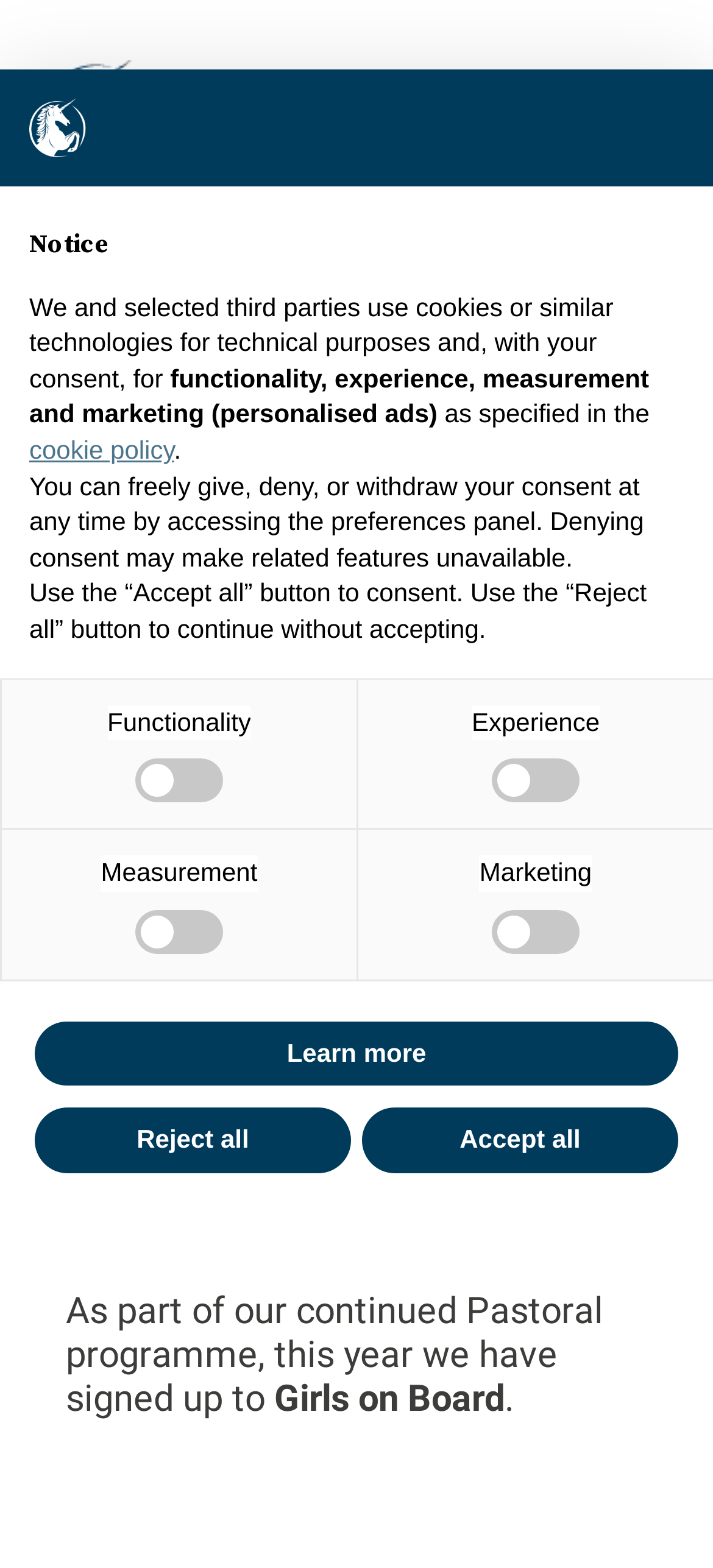Please give the bounding box coordinates of the area that should be clicked to fulfill the following instruction: "View the image of Girls on Board". The coordinates should be in the format of four float numbers from 0 to 1, i.e., [left, top, right, bottom].

[0.031, 0.474, 0.969, 0.617]